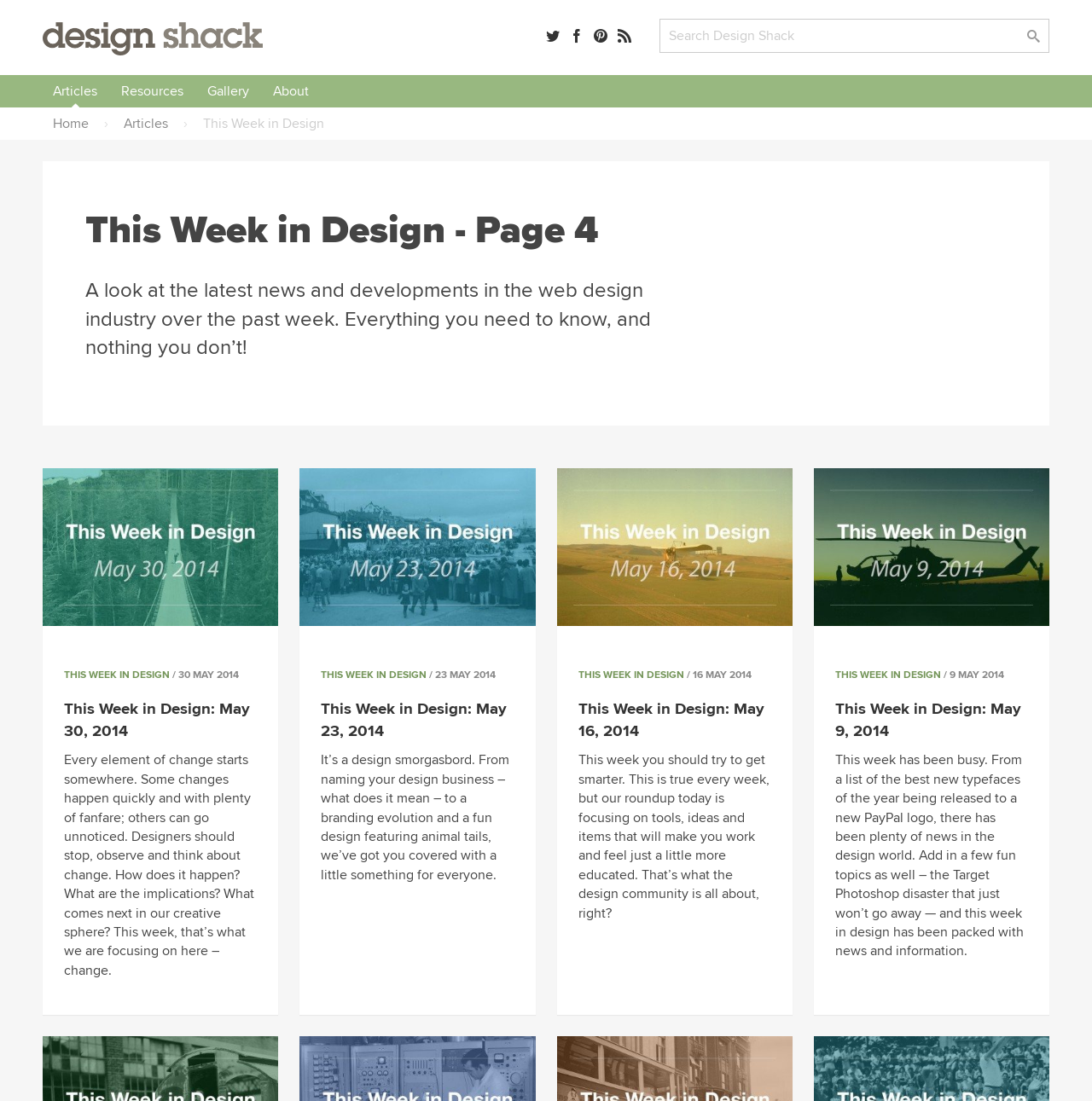Refer to the element description Design Shack and identify the corresponding bounding box in the screenshot. Format the coordinates as (top-left x, top-left y, bottom-right x, bottom-right y) with values in the range of 0 to 1.

[0.039, 0.02, 0.241, 0.05]